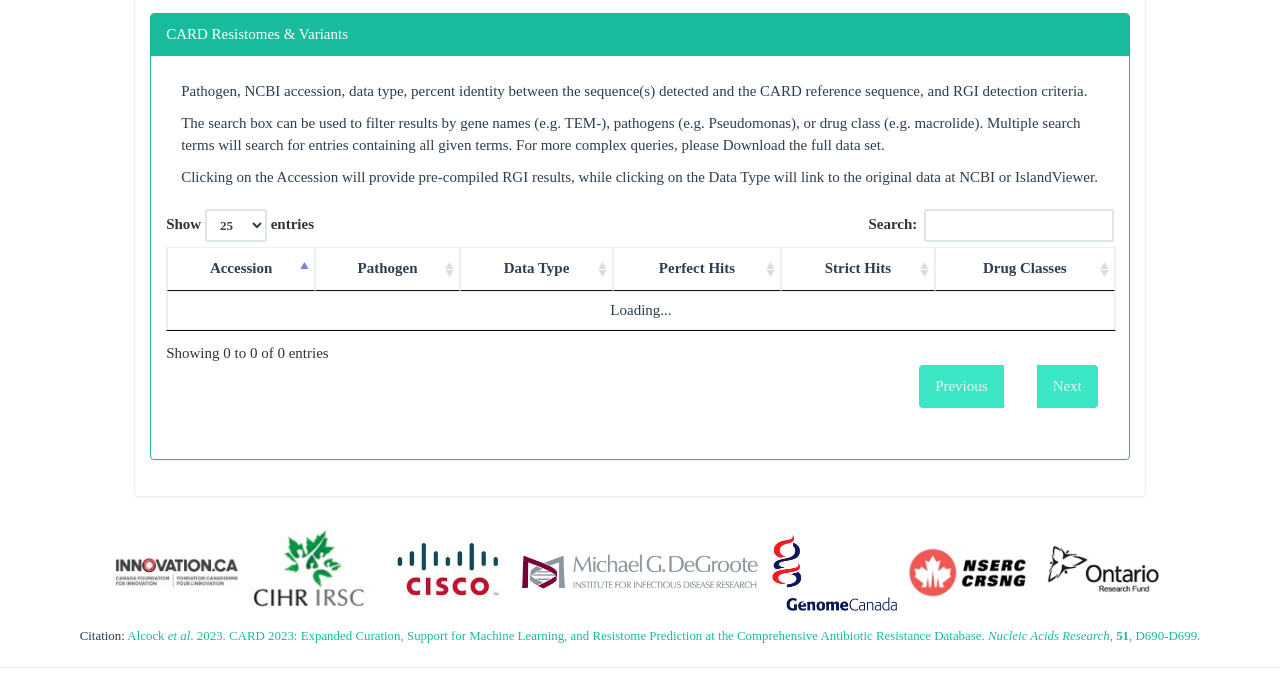Extract the bounding box coordinates for the UI element described as: "Previous".

[0.718, 0.529, 0.784, 0.592]